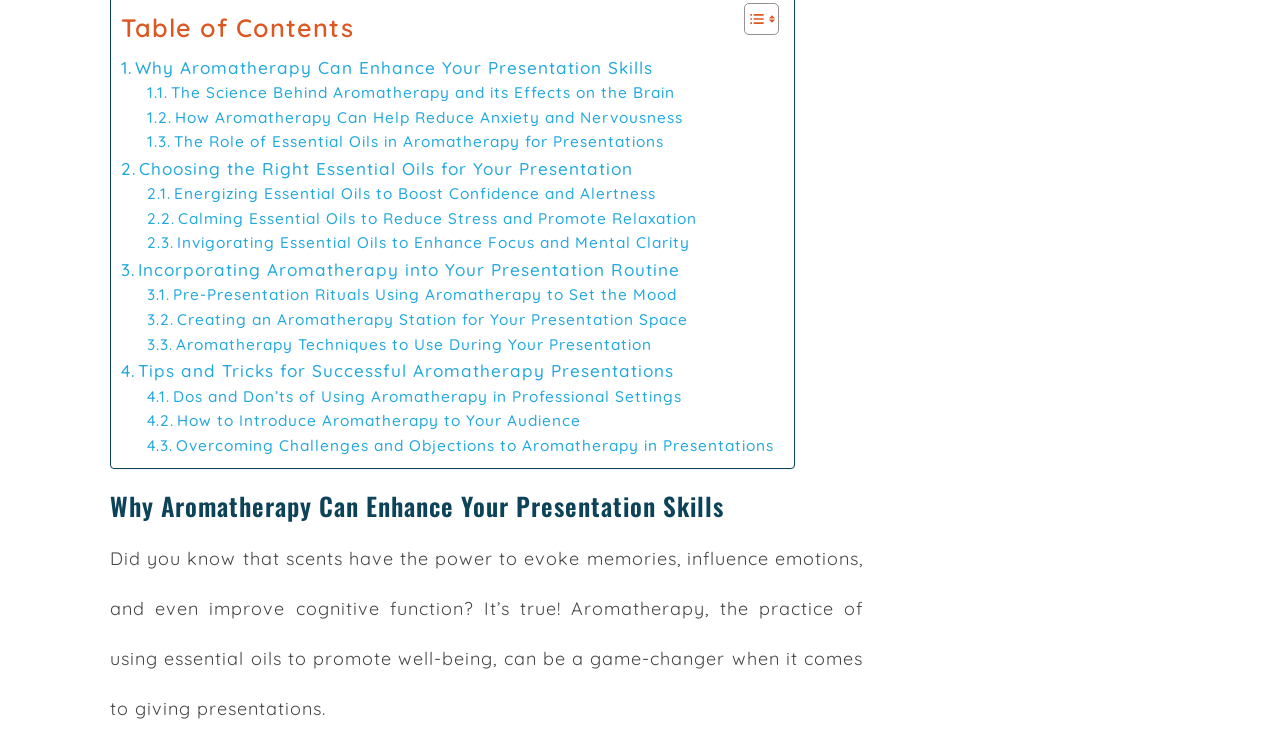Answer the following query concisely with a single word or phrase:
What is the purpose of the 'Toggle Table of Content' link?

To show or hide the table of contents